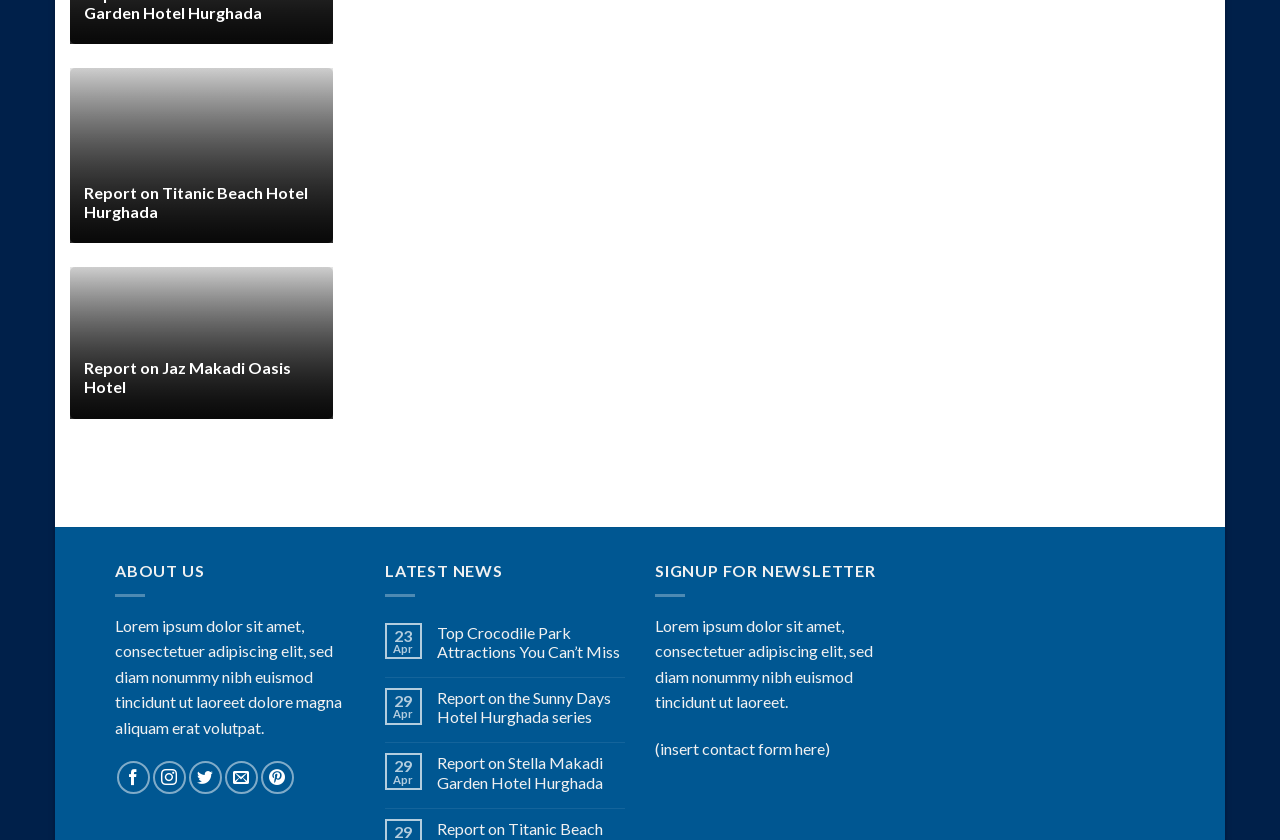Kindly determine the bounding box coordinates of the area that needs to be clicked to fulfill this instruction: "View Top Crocodile Park Attractions".

[0.341, 0.741, 0.488, 0.787]